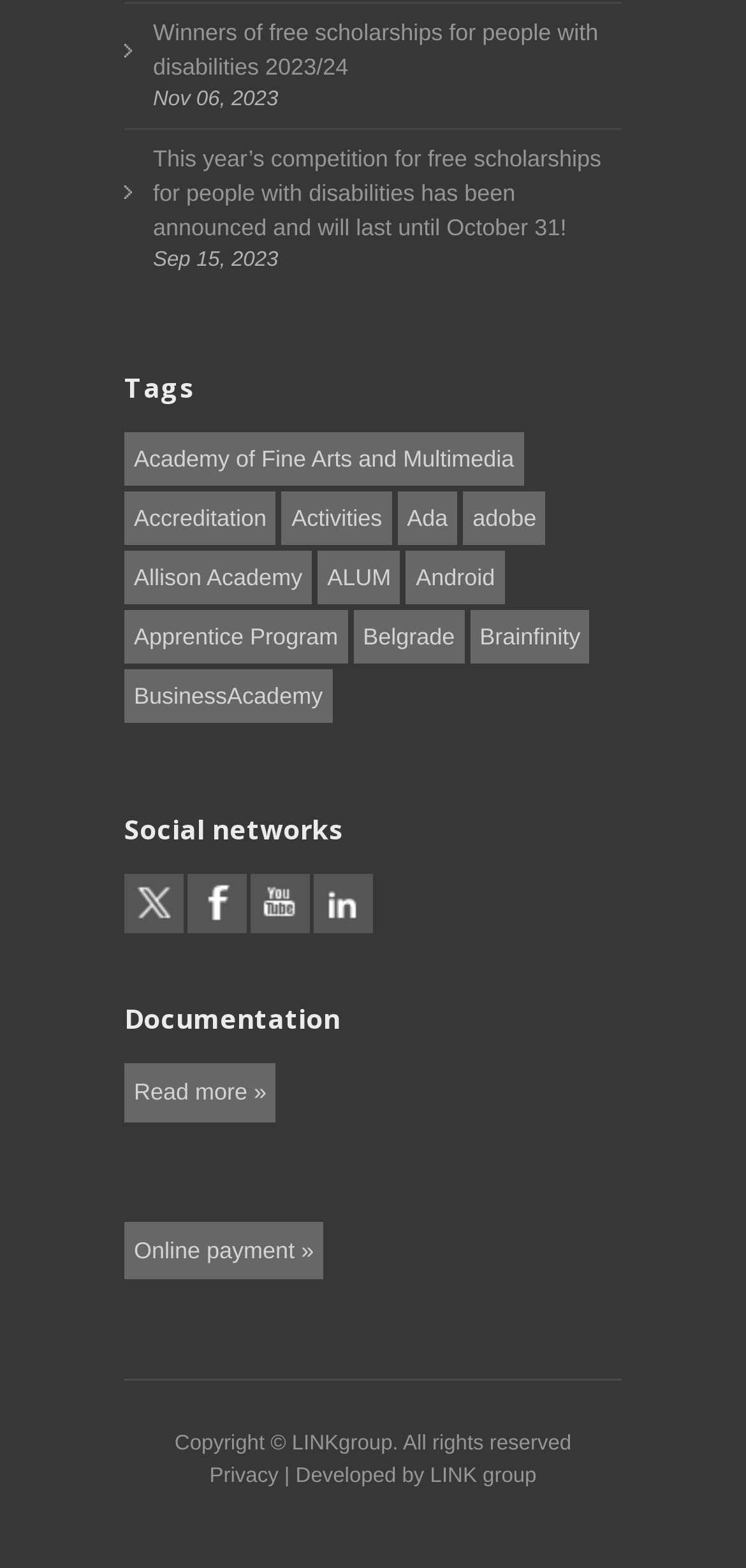Locate the bounding box coordinates of the area you need to click to fulfill this instruction: 'Read more about the documentation'. The coordinates must be in the form of four float numbers ranging from 0 to 1: [left, top, right, bottom].

[0.167, 0.678, 0.37, 0.715]